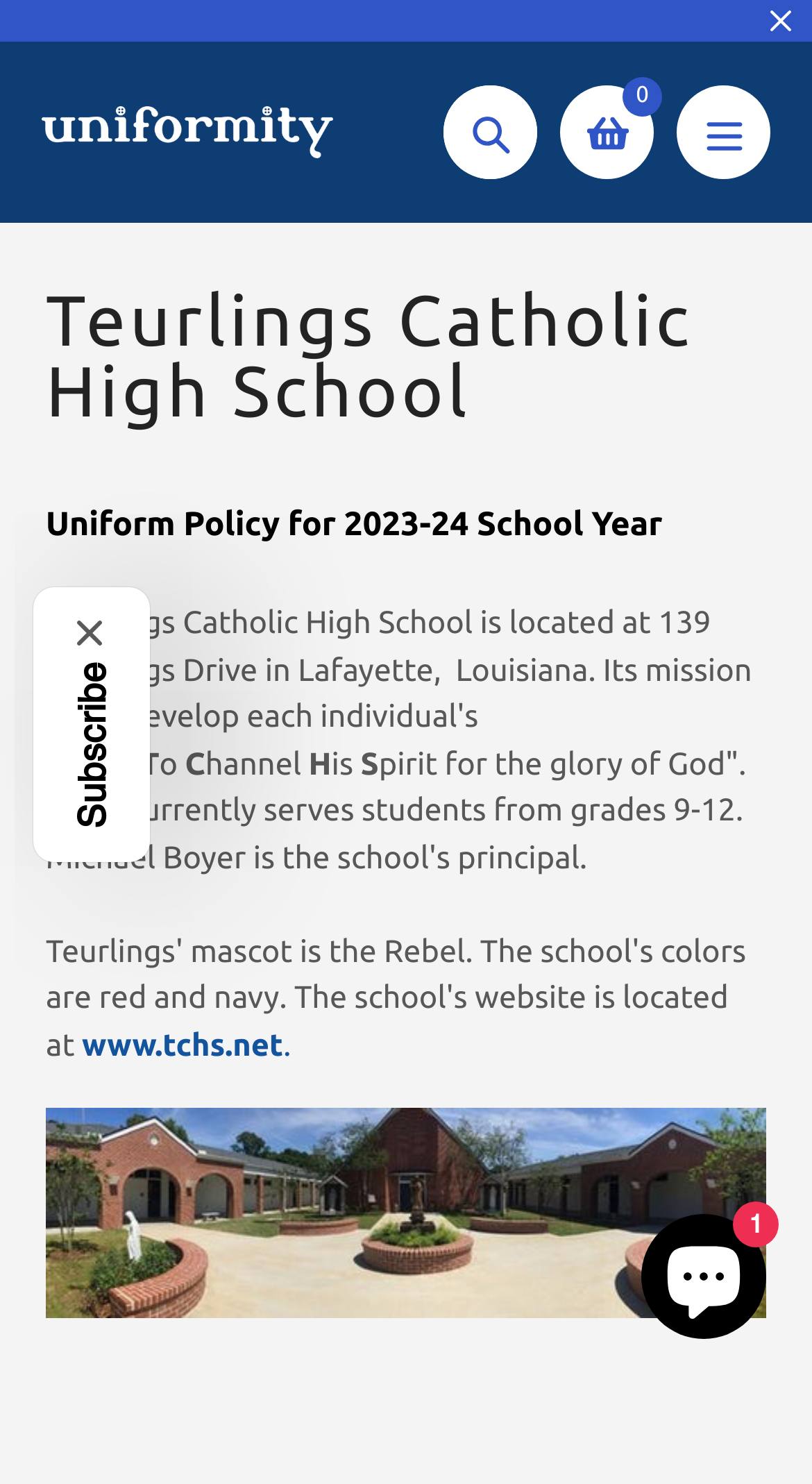Describe all the key features and sections of the webpage thoroughly.

The webpage appears to be an online store for Teurlings Catholic High School uniforms, located in Lafayette, Louisiana. At the top left corner, there is a link to translate the page, and next to it, the logo of Uniformity Lafayette, which is also a link. On the top right corner, there is a search button and a link to view notifications. A navigation button is also present, which expands to reveal a mobile navigation menu.

Below the top navigation bar, the school's name, Teurlings Catholic High School, is prominently displayed as a heading. Underneath, there is a link to the Uniform Policy for the 2023-24 School Year, which opens in a new window. A paragraph of text describes the school's location, mission, and principal. The school's website, www.tchs.net, is also linked.

On the bottom right corner, there is a chat window button, which expands to reveal a Shopify online store chat window with an image. On the left side of the page, there is a subscribe button, which opens a modal dialog with a heading and a close button.

Overall, the webpage is focused on providing information about Teurlings Catholic High School uniforms and facilitating online shopping.